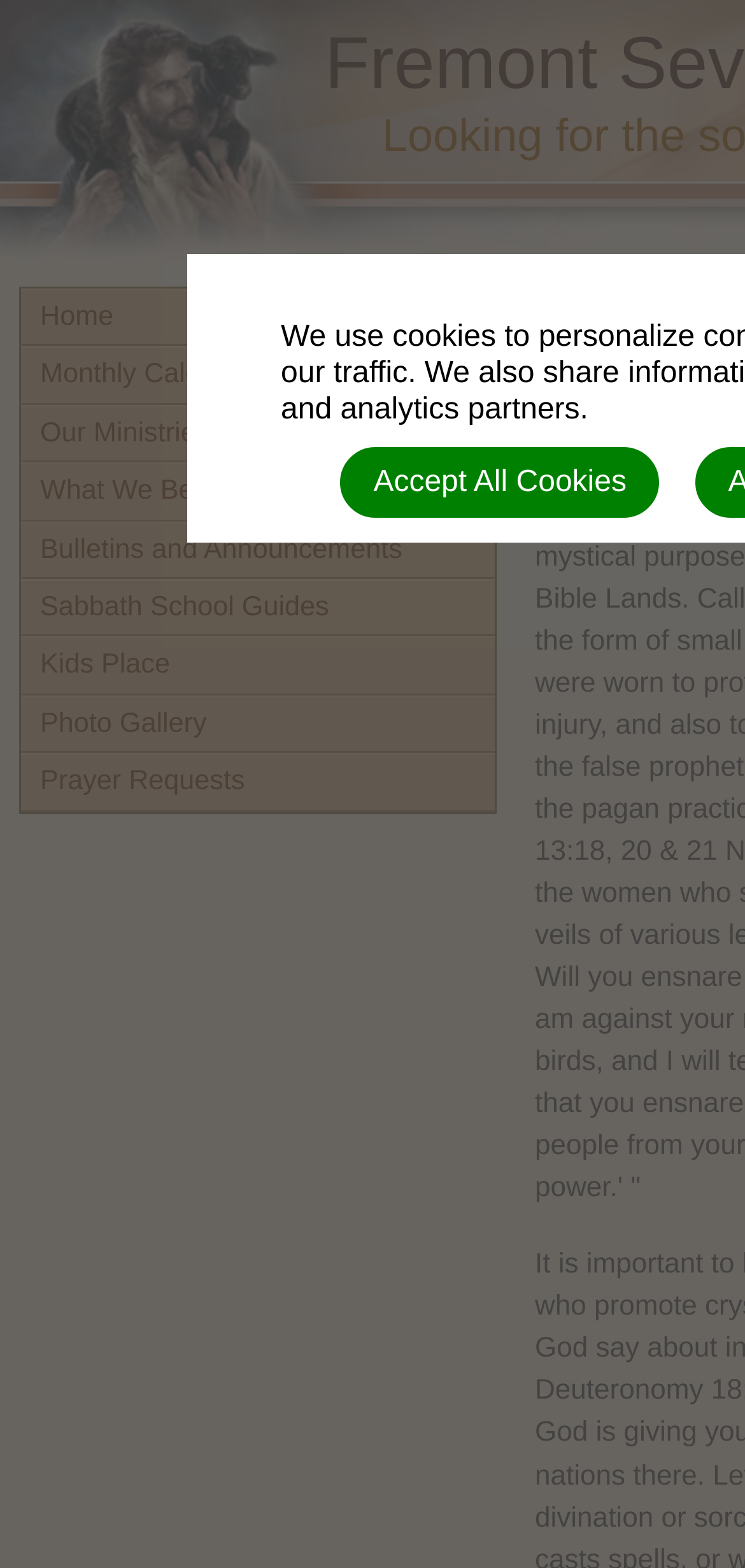Provide a brief response to the question below using a single word or phrase: 
How many links are in the top menu?

9